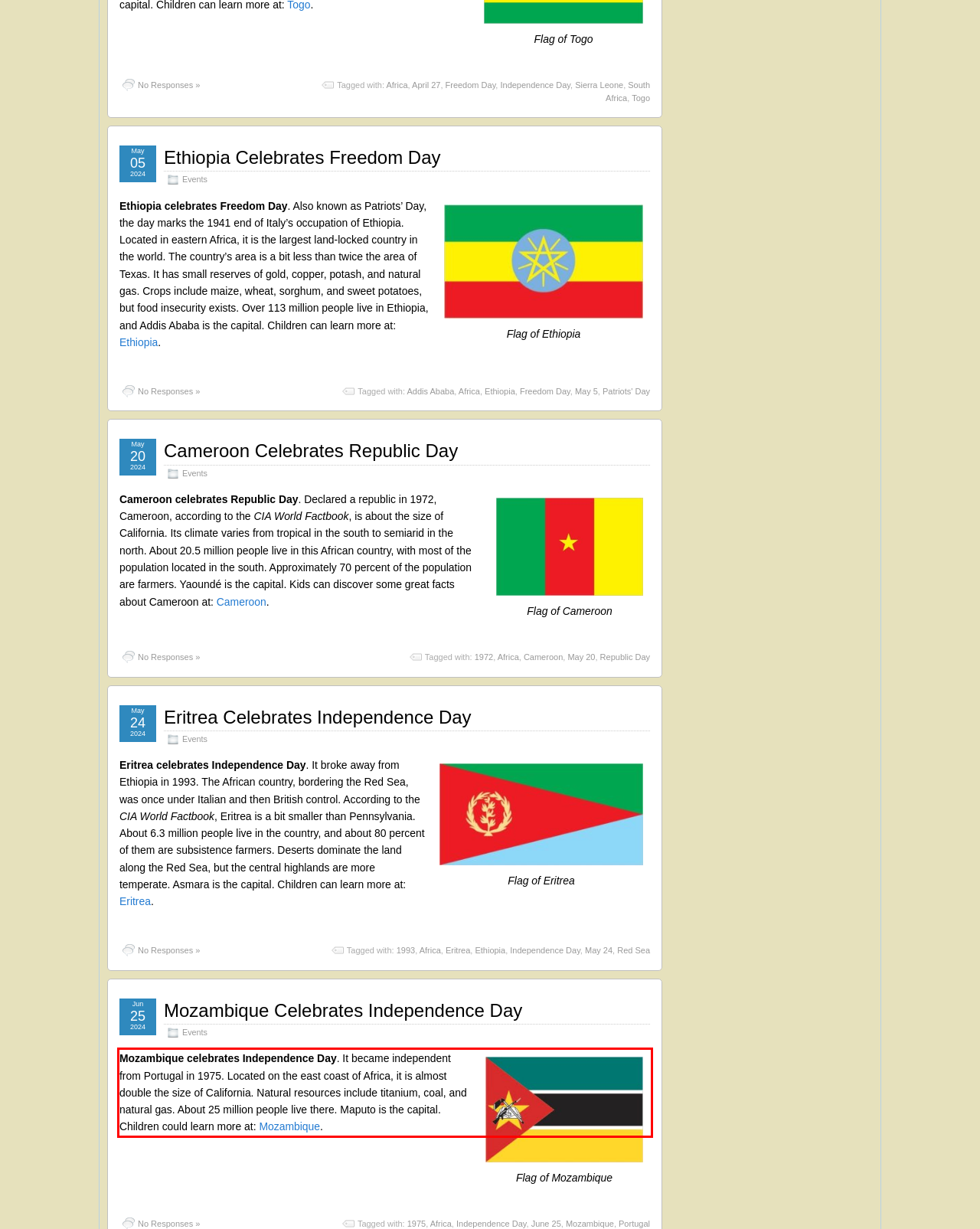Please perform OCR on the text within the red rectangle in the webpage screenshot and return the text content.

Mozambique celebrates Independence Day. It became independent from Portugal in 1975. Located on the east coast of Africa, it is almost double the size of California. Natural resources include titanium, coal, and natural gas. About 25 million people live there. Maputo is the capital. Children could learn more at: Mozambique.